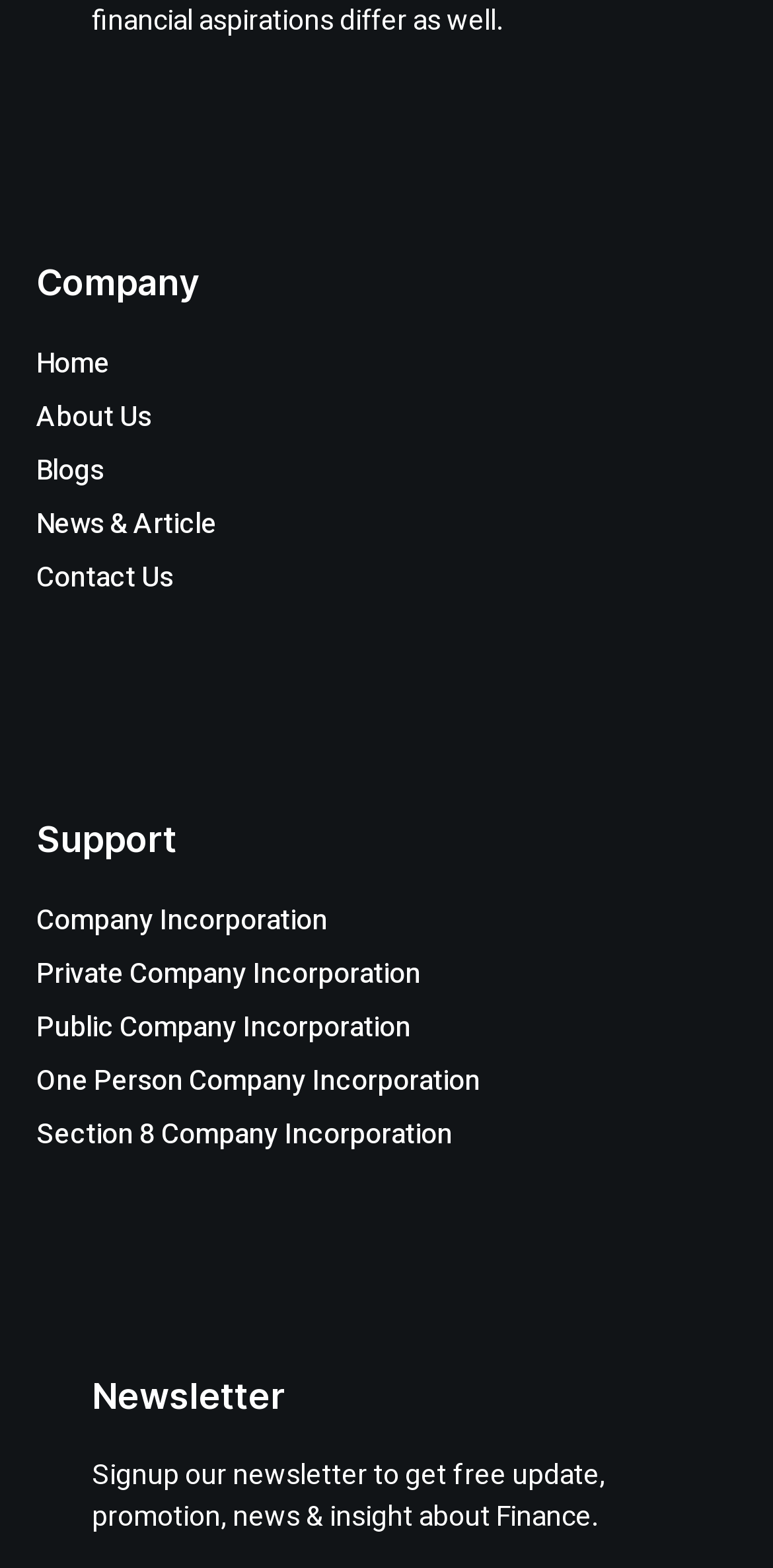Give a concise answer using one word or a phrase to the following question:
How many types of company incorporation are listed?

5